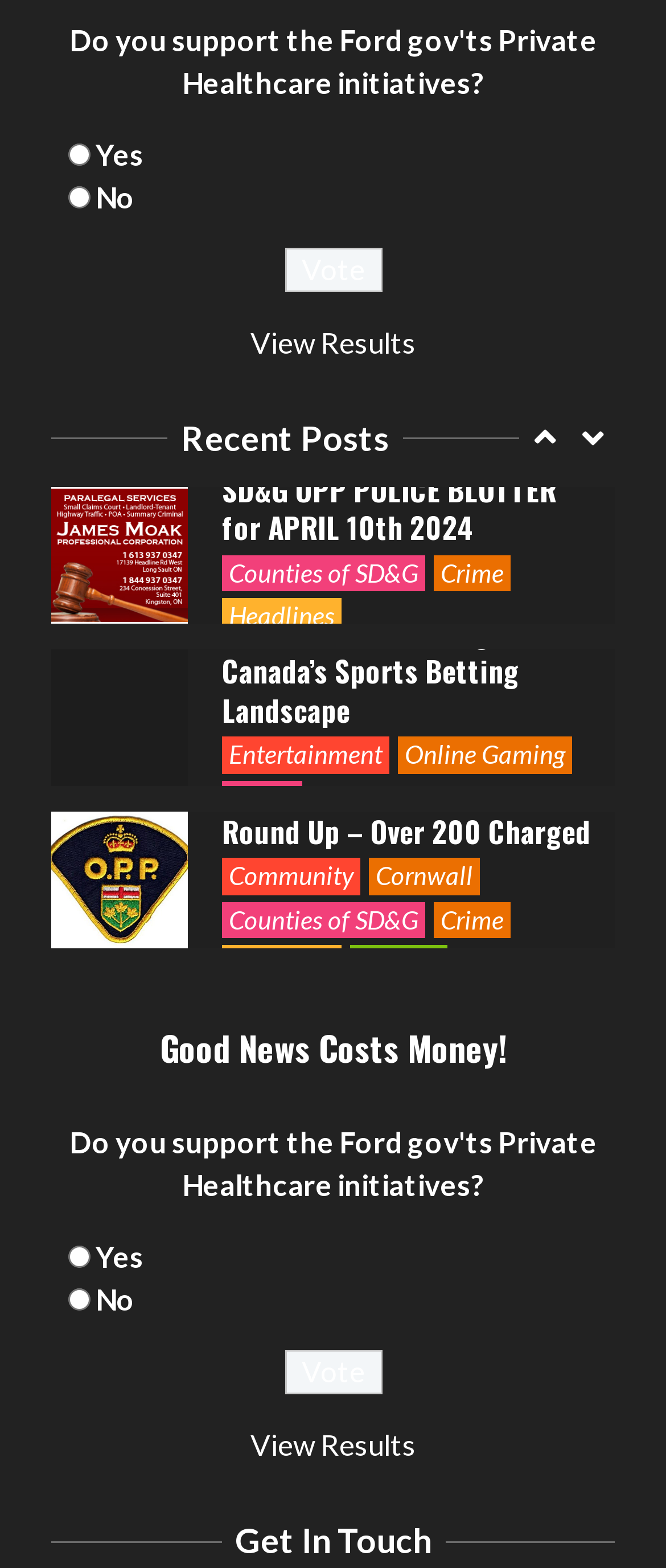Please determine the bounding box coordinates for the UI element described as: "Counties of SD&G".

[0.554, 0.3, 0.859, 0.323]